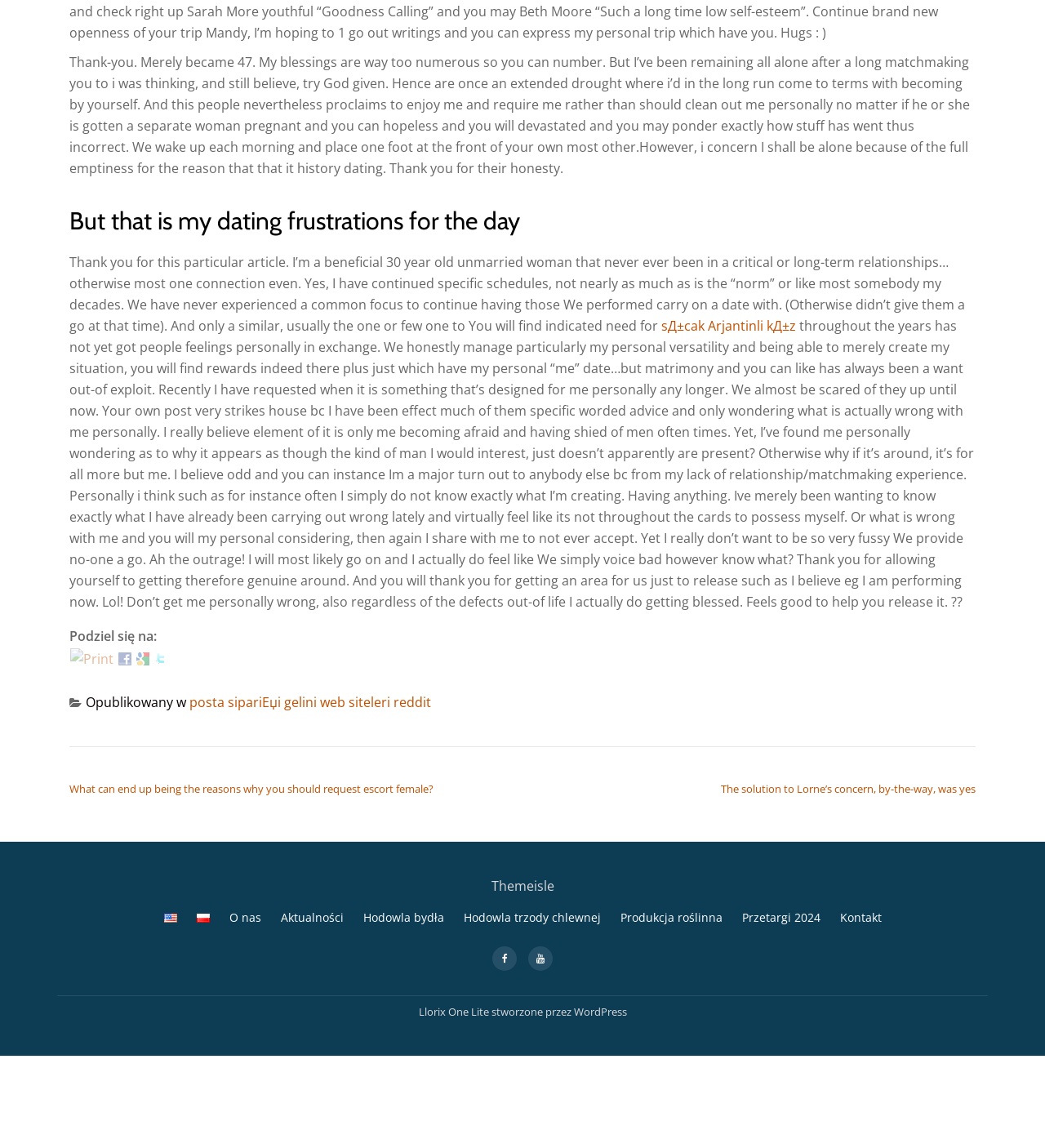Given the description "Whatever You're ...", determine the bounding box of the corresponding UI element.

None